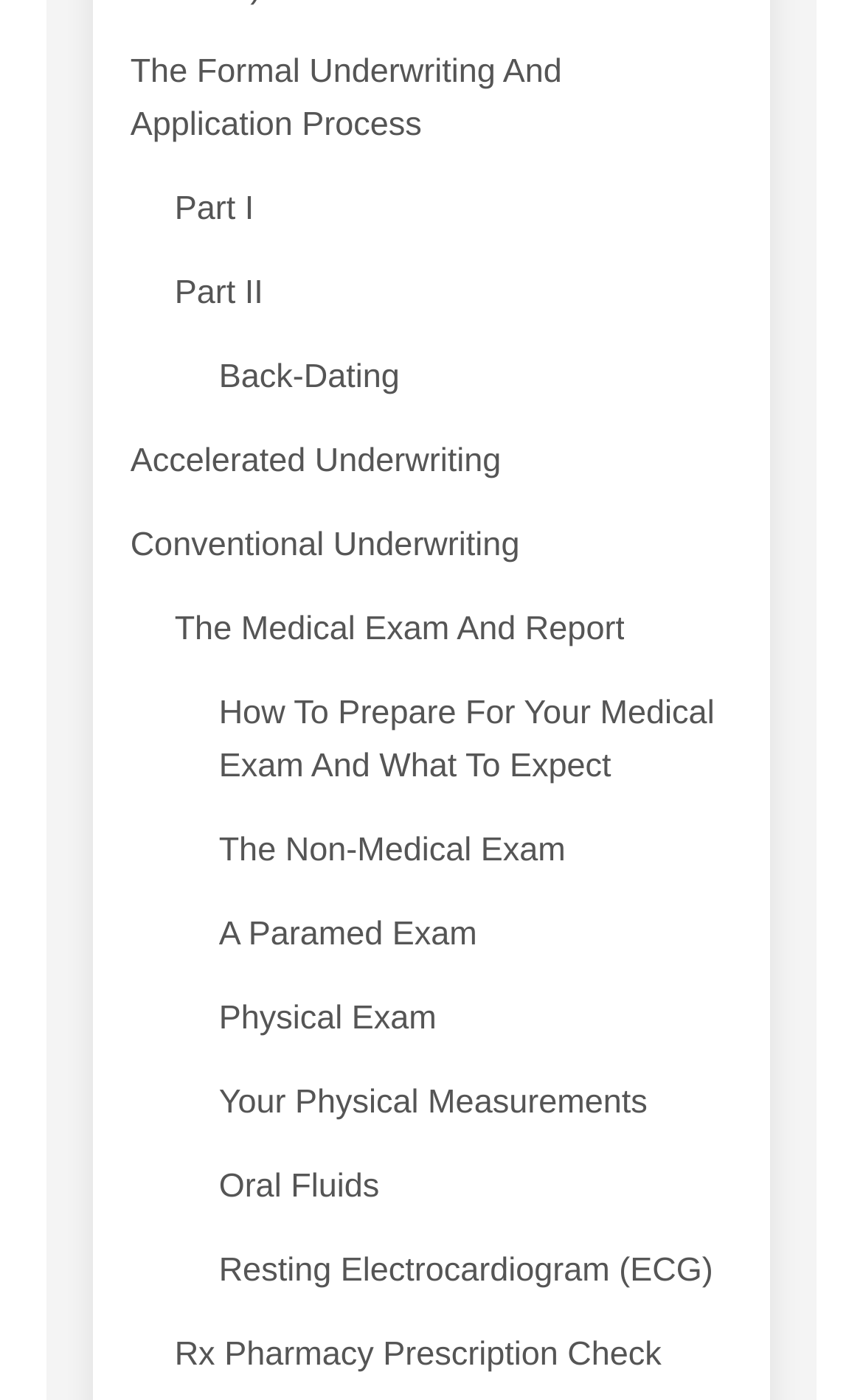Specify the bounding box coordinates of the region I need to click to perform the following instruction: "Go to part I". The coordinates must be four float numbers in the range of 0 to 1, i.e., [left, top, right, bottom].

[0.202, 0.131, 0.294, 0.169]